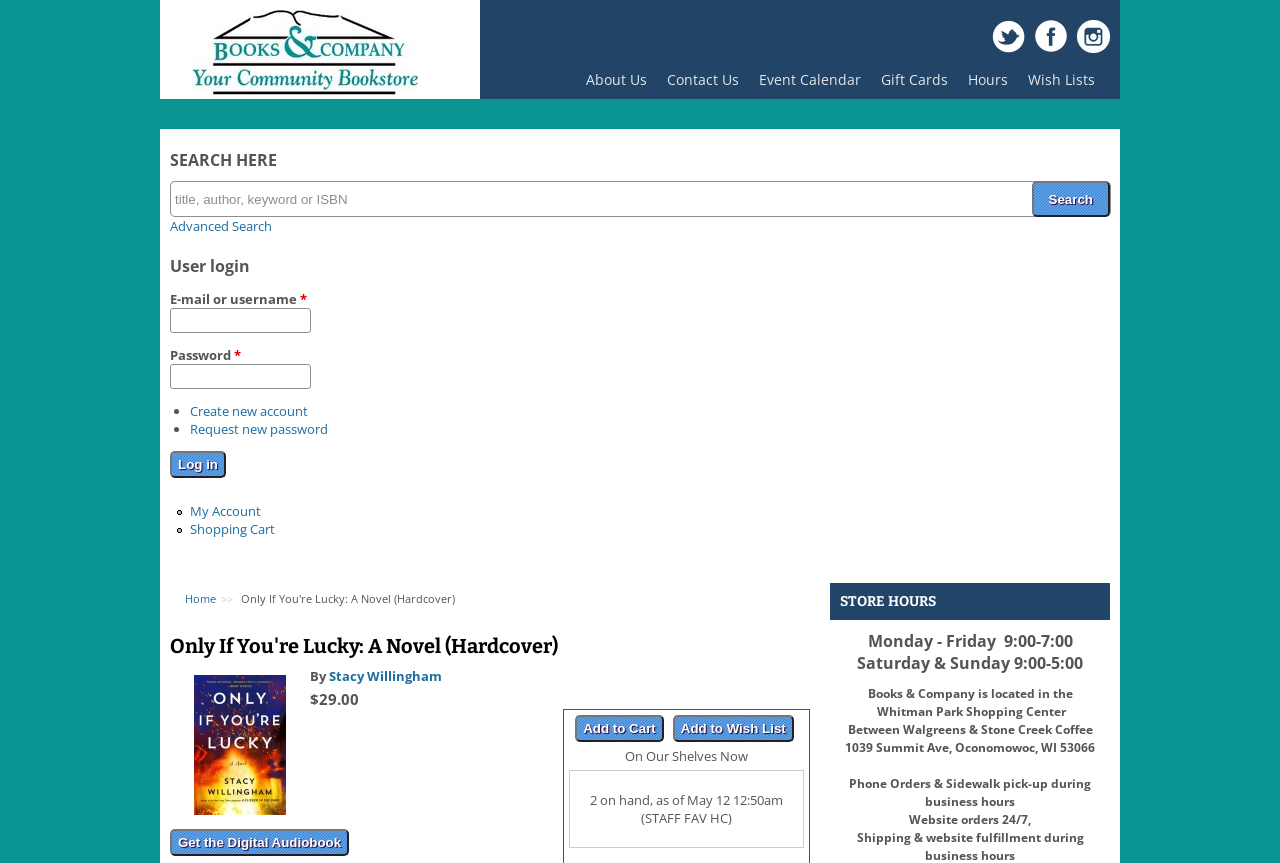What is the address of the bookstore?
Answer the question with a single word or phrase derived from the image.

1039 Summit Ave, Oconomowoc, WI 53066